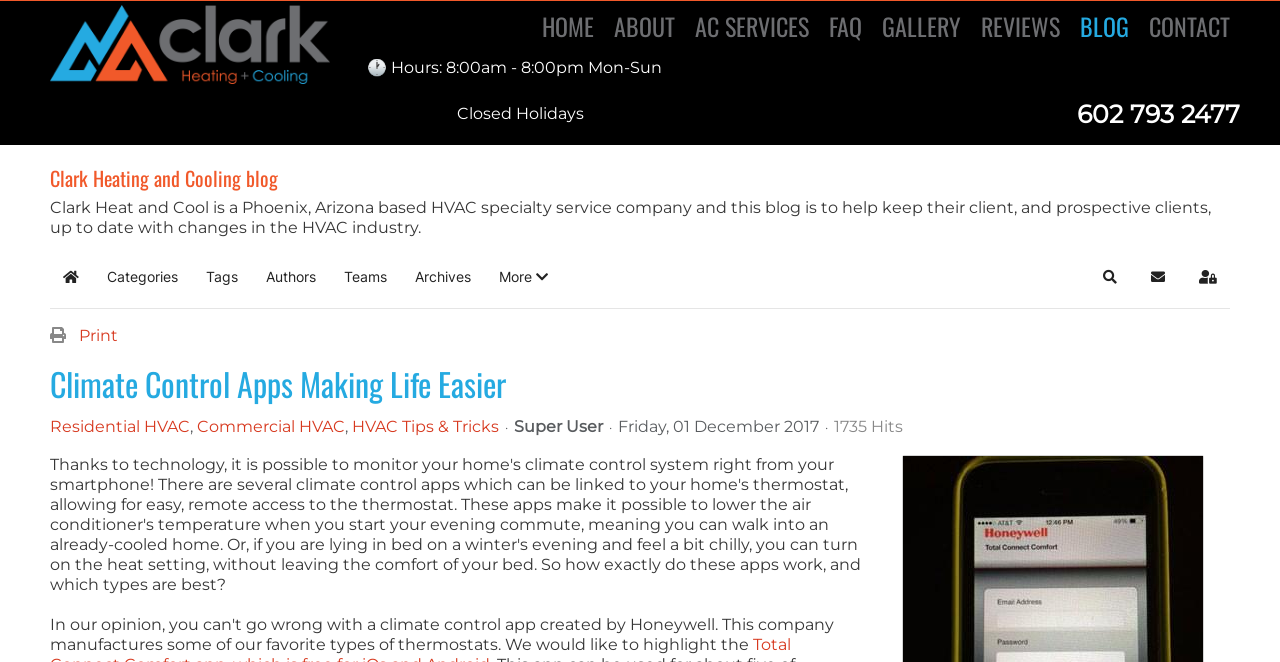Analyze the image and give a detailed response to the question:
What is the name of the company?

I found the company name by looking at the top-left corner of the webpage, where it says 'Clark Heating and Cooling - Phoenix HVAC'.